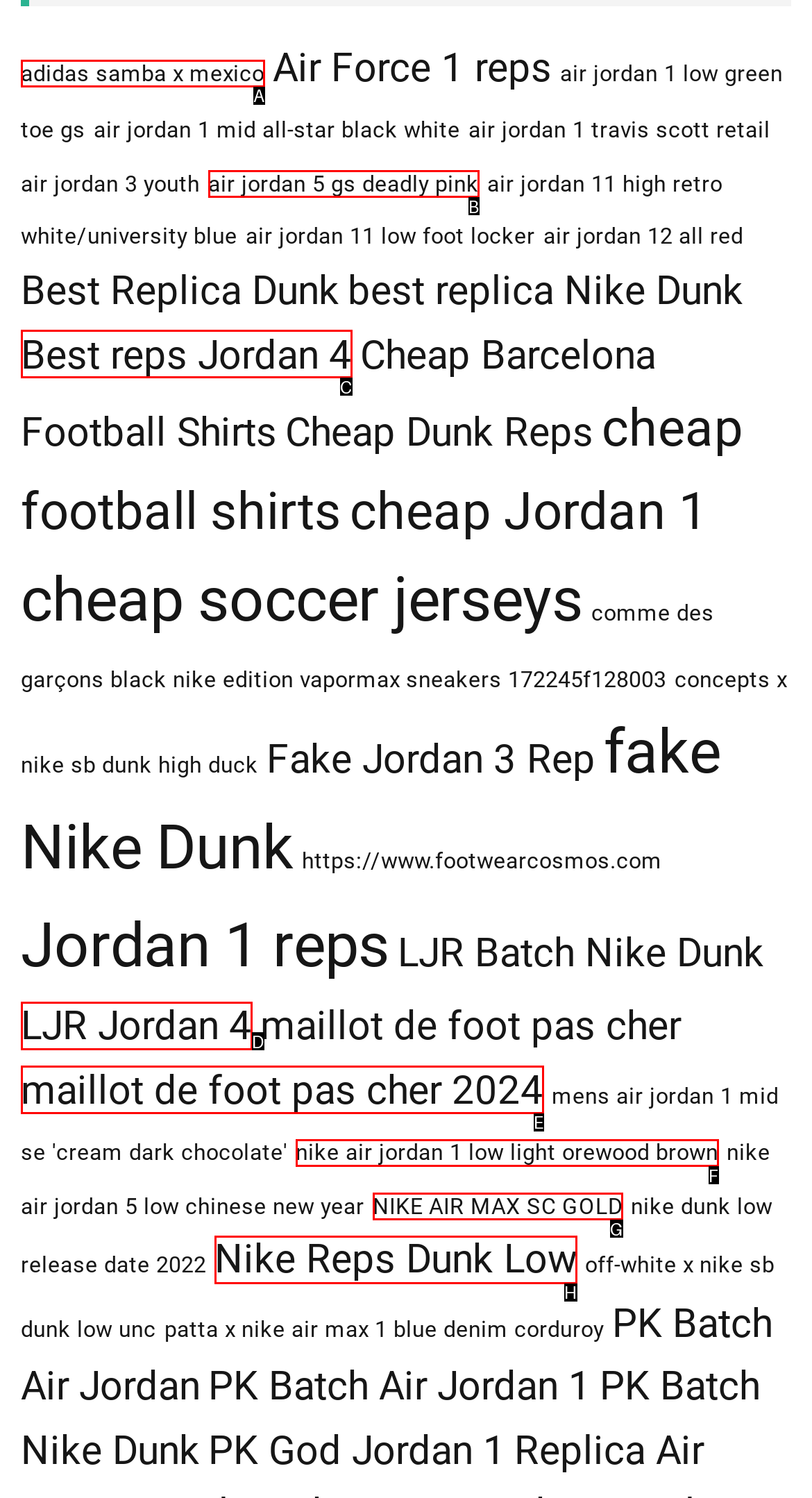Among the marked elements in the screenshot, which letter corresponds to the UI element needed for the task: View Adidas Samba X Mexico?

A